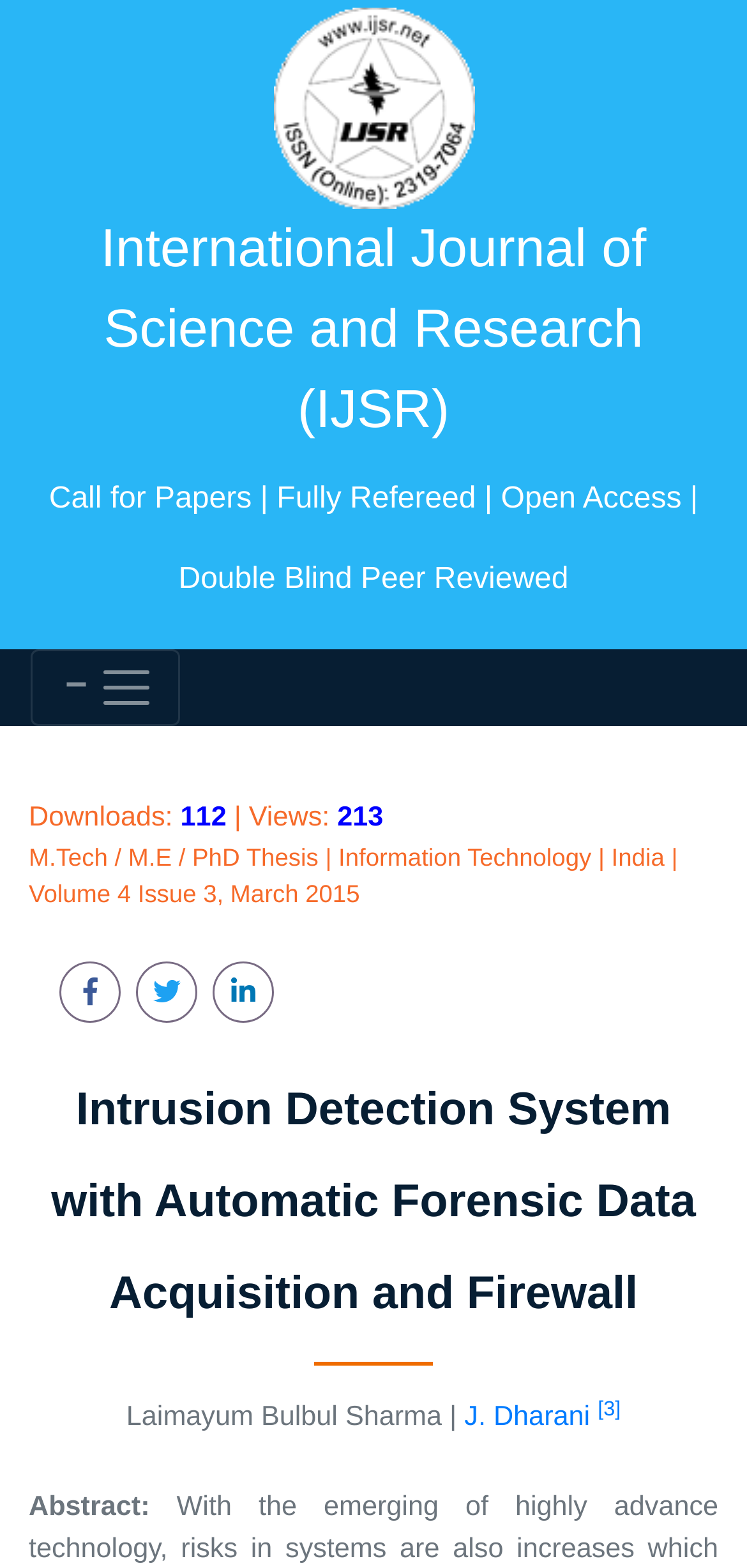What is the volume and issue number of the journal?
Examine the webpage screenshot and provide an in-depth answer to the question.

The volume and issue number can be found in the static text element that says 'M.Tech / M.E / PhD Thesis | Information Technology | India | Volume 4 Issue 3, March 2015'.